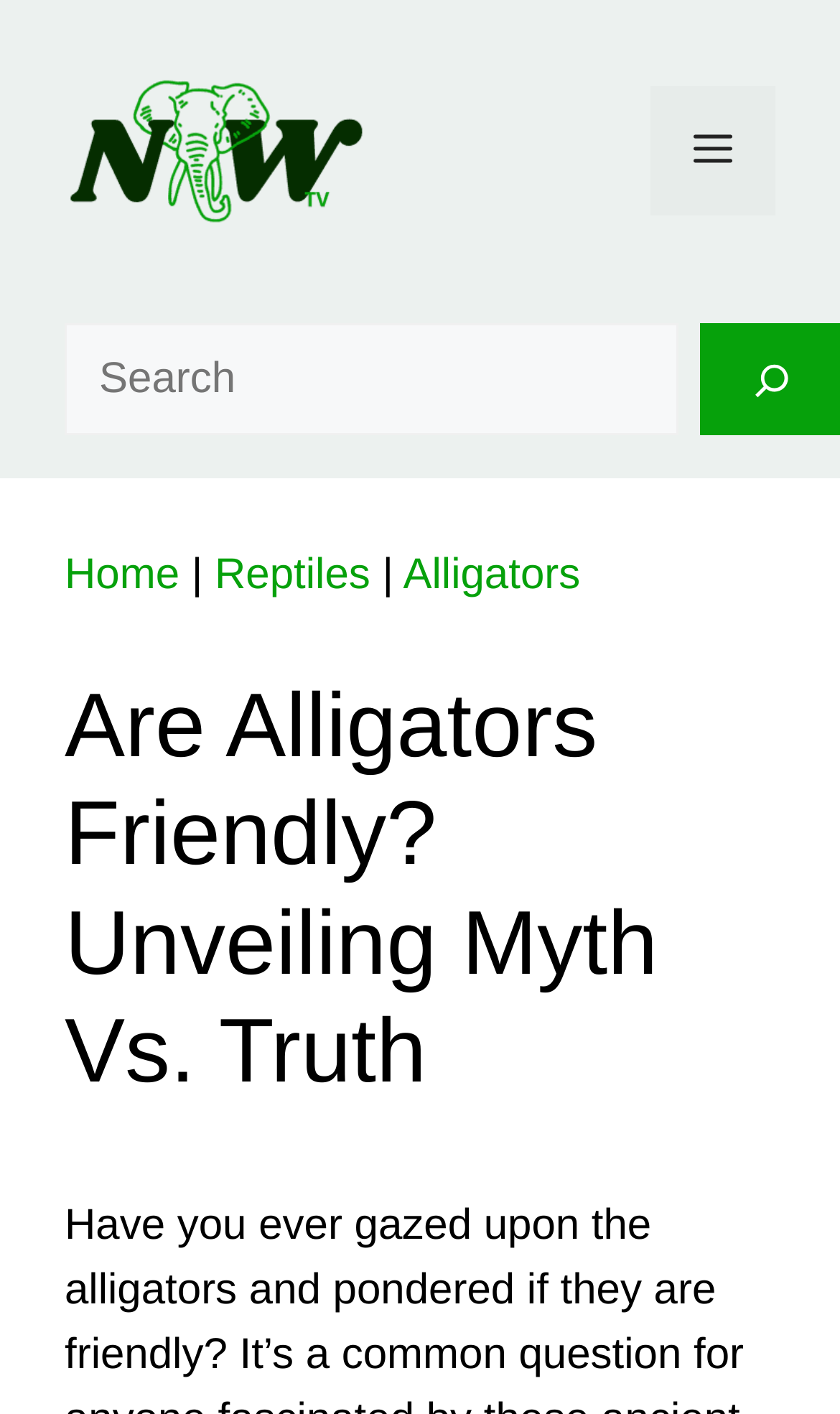Locate the UI element described as follows: "alt="Nature and Wildlife TV"". Return the bounding box coordinates as four float numbers between 0 and 1 in the order [left, top, right, bottom].

[0.077, 0.089, 0.436, 0.122]